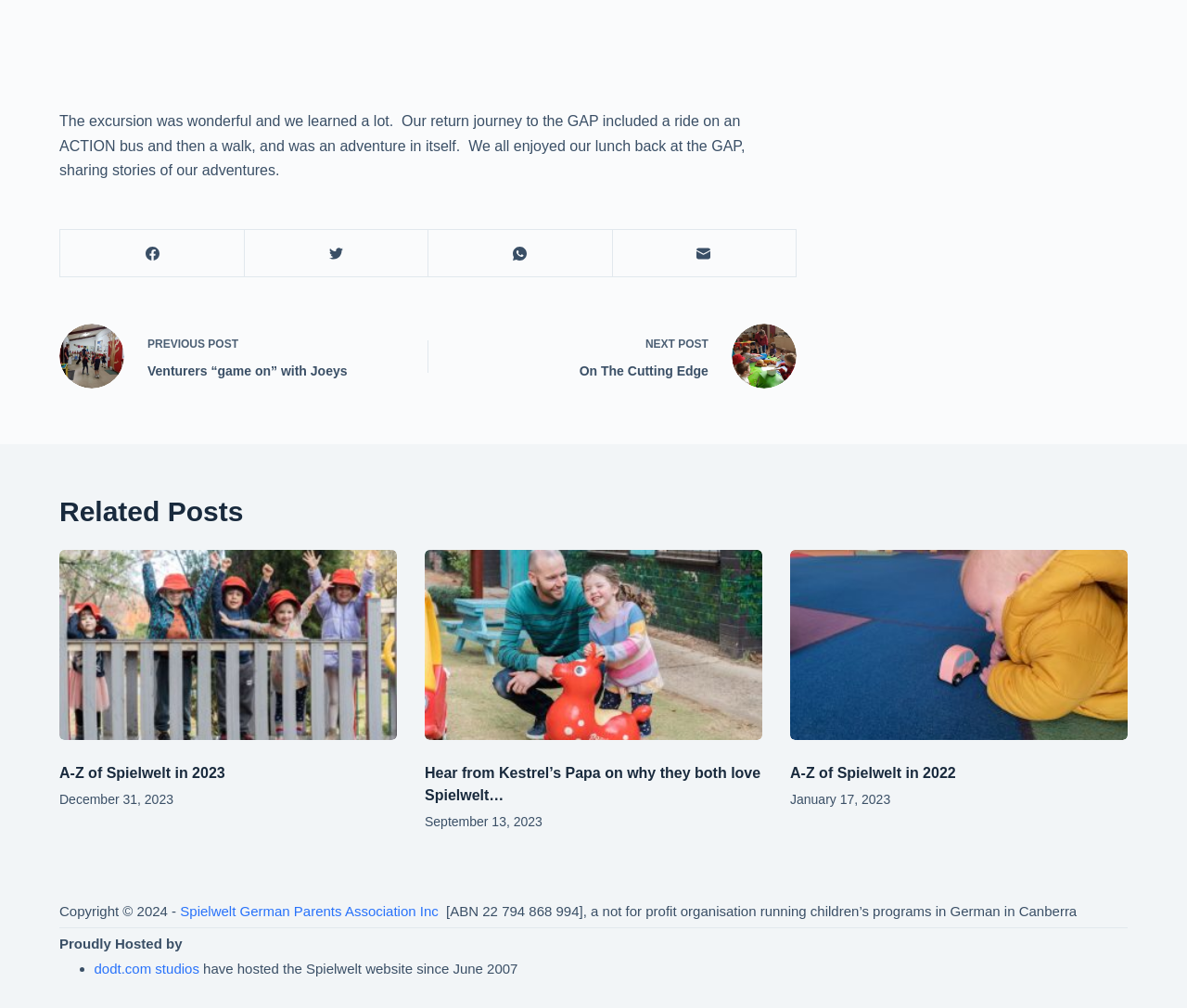When was the second related post published?
Please elaborate on the answer to the question with detailed information.

I examined the related posts section and found the second article with a time element 'September 13, 2023', so the second related post was published on September 13, 2023.